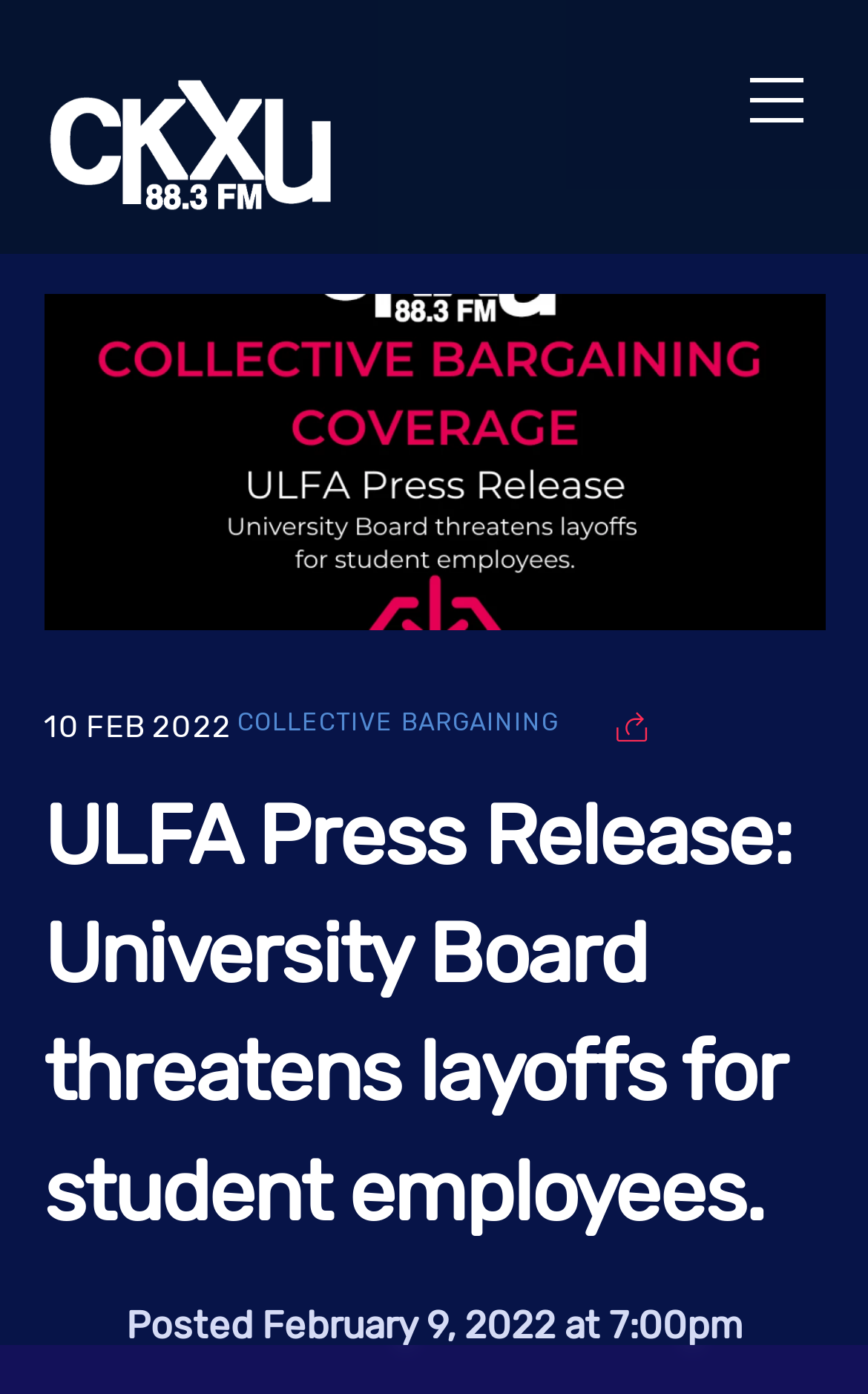What is the date of the press release?
Based on the image, give a one-word or short phrase answer.

February 9, 2022